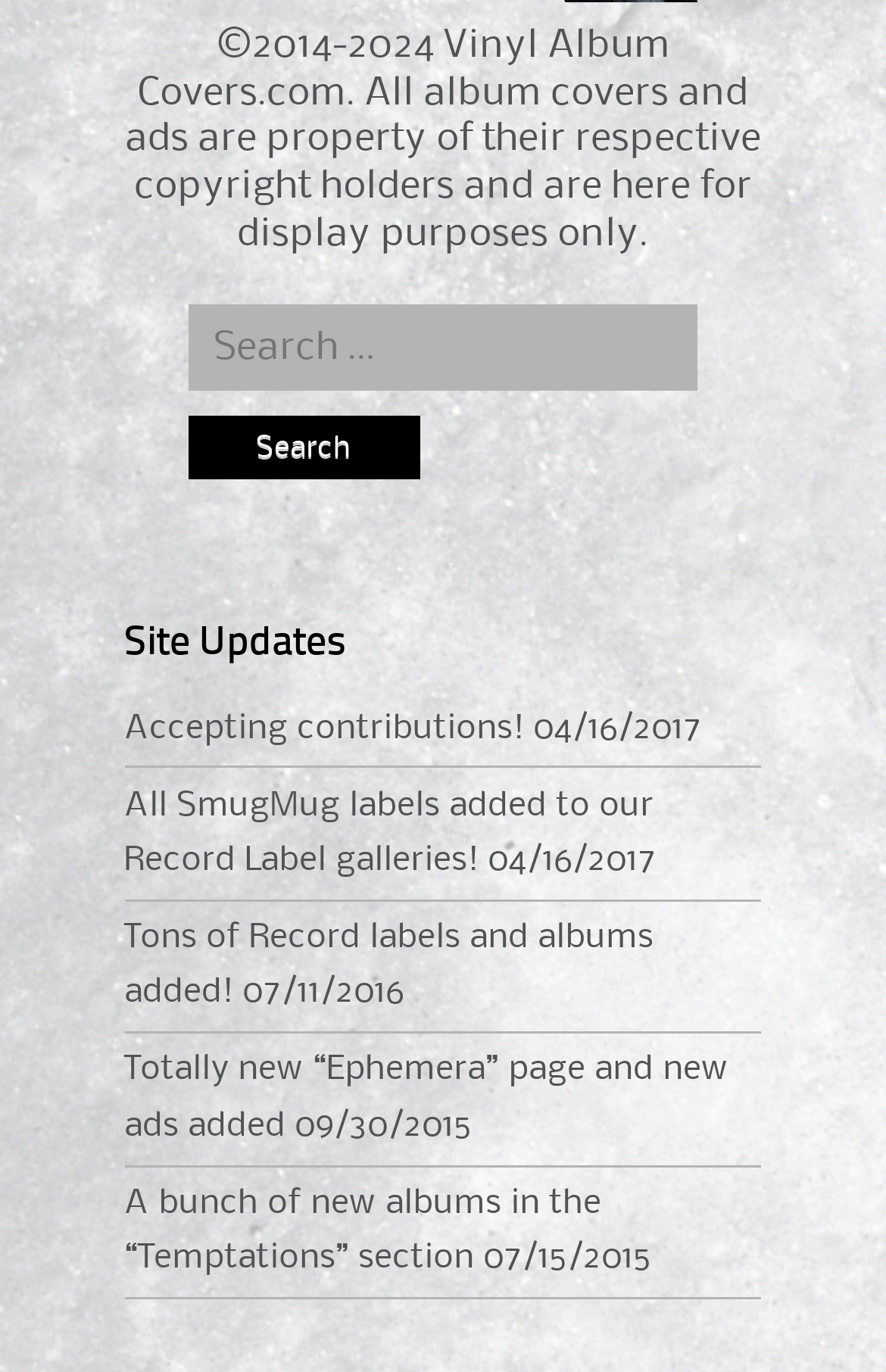Find the bounding box coordinates of the clickable region needed to perform the following instruction: "View Site Updates". The coordinates should be provided as four float numbers between 0 and 1, i.e., [left, top, right, bottom].

[0.14, 0.452, 0.86, 0.489]